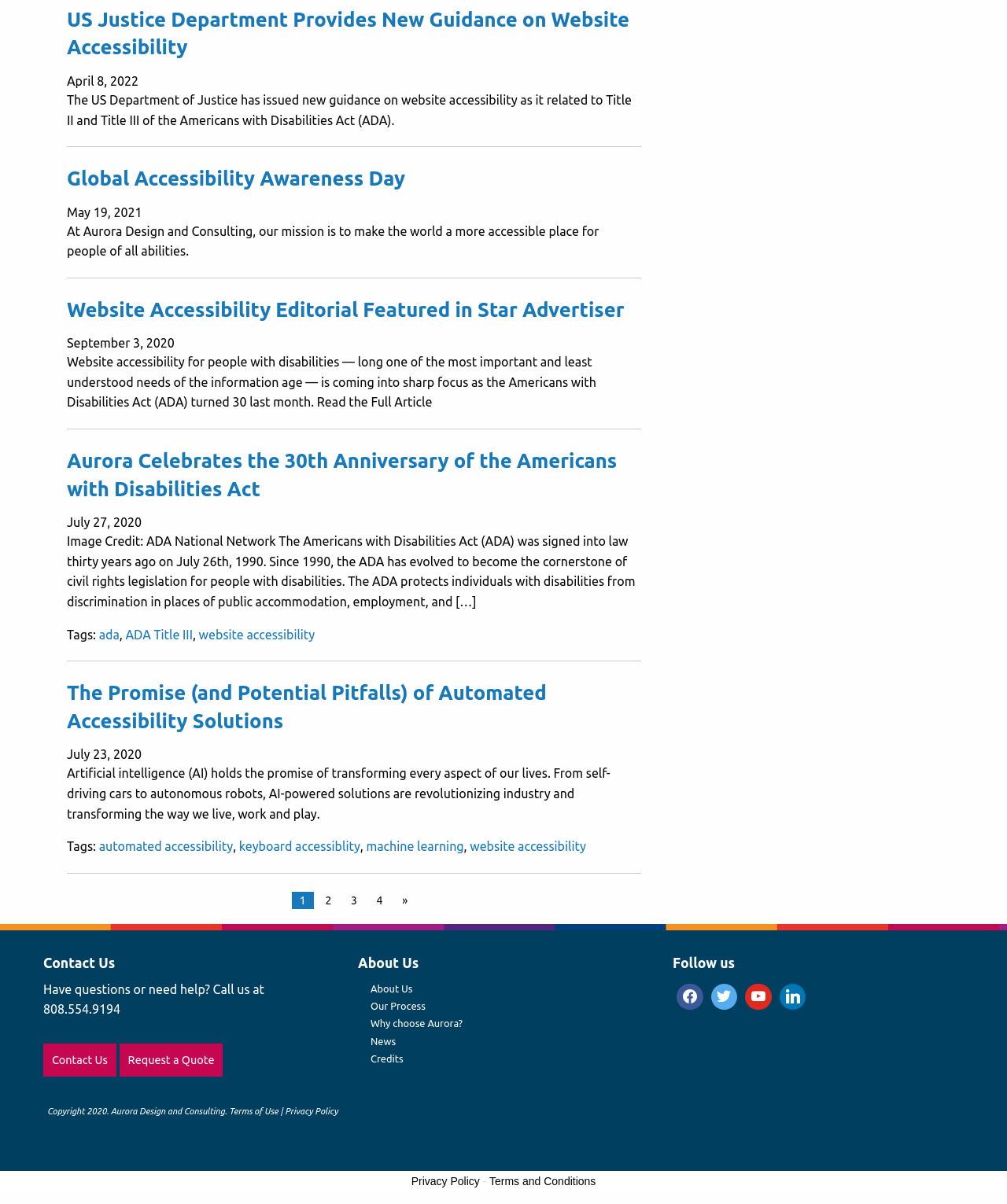Please find the bounding box coordinates of the element's region to be clicked to carry out this instruction: "Read the article about US Justice Department Provides New Guidance on Website Accessibility".

[0.066, 0.006, 0.625, 0.049]